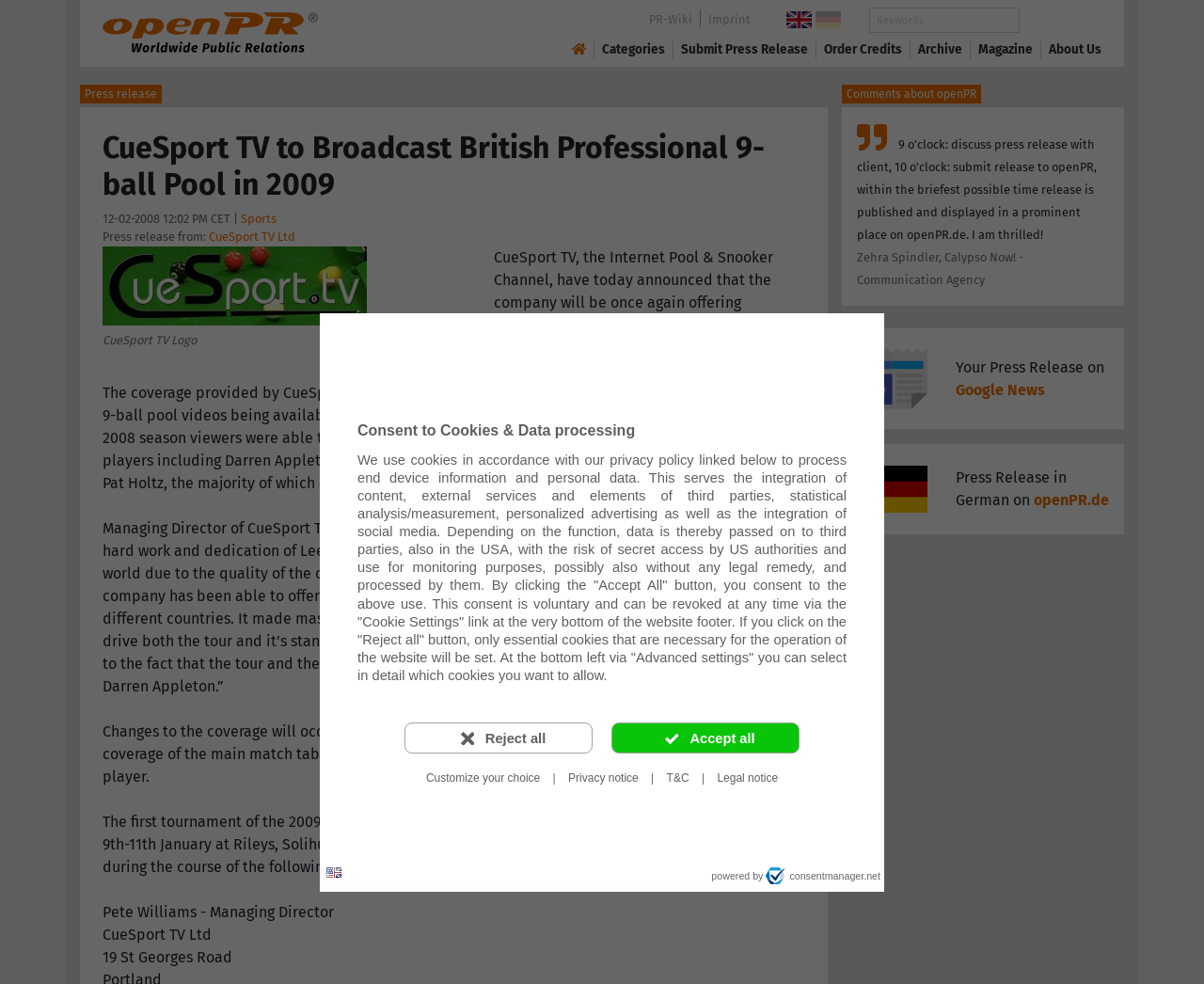Respond to the question below with a single word or phrase:
How many countries did CueSport TV serve video to in 2008?

110